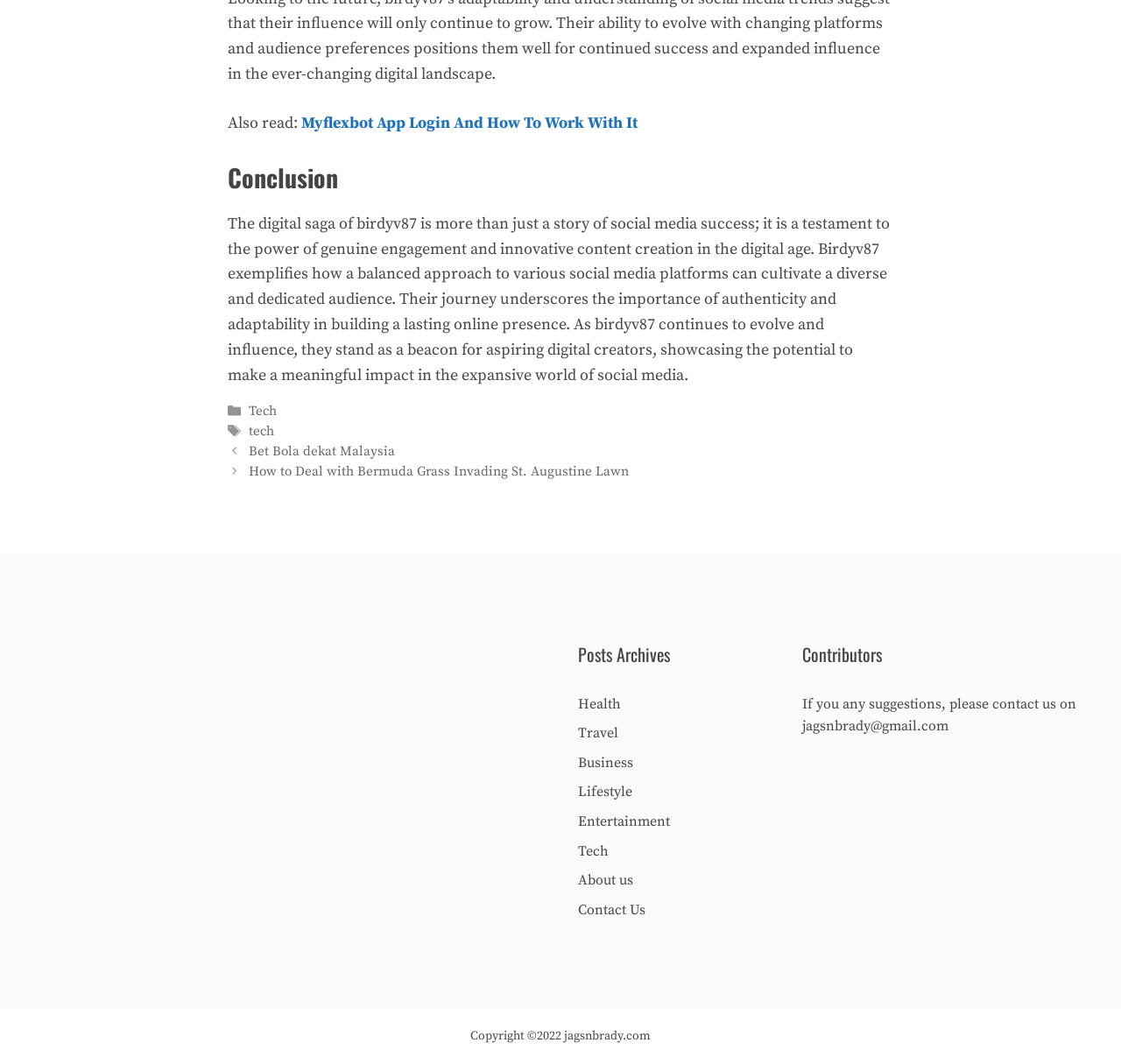What is the conclusion about birdyv87's digital saga?
Please ensure your answer to the question is detailed and covers all necessary aspects.

The conclusion about birdyv87's digital saga can be found in the main content section, where it is mentioned that 'The digital saga of birdyv87 is more than just a story of social media success; it is a testament to the power of genuine engagement and innovative content creation in the digital age'.